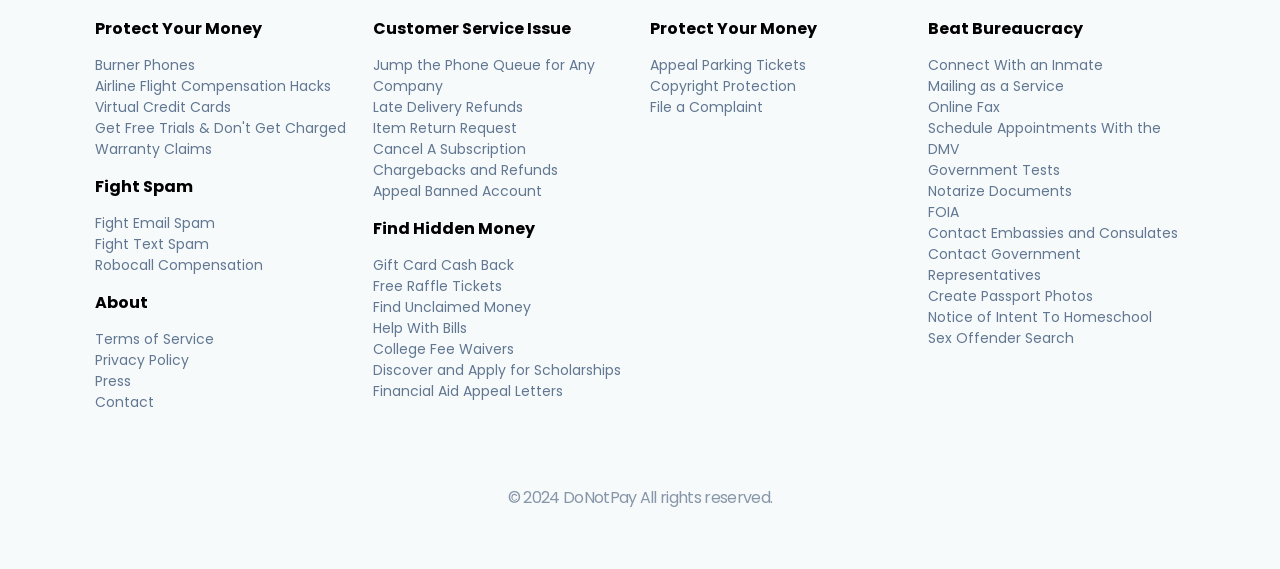Please identify the bounding box coordinates of where to click in order to follow the instruction: "Learn about Burner Phones".

[0.074, 0.097, 0.152, 0.132]